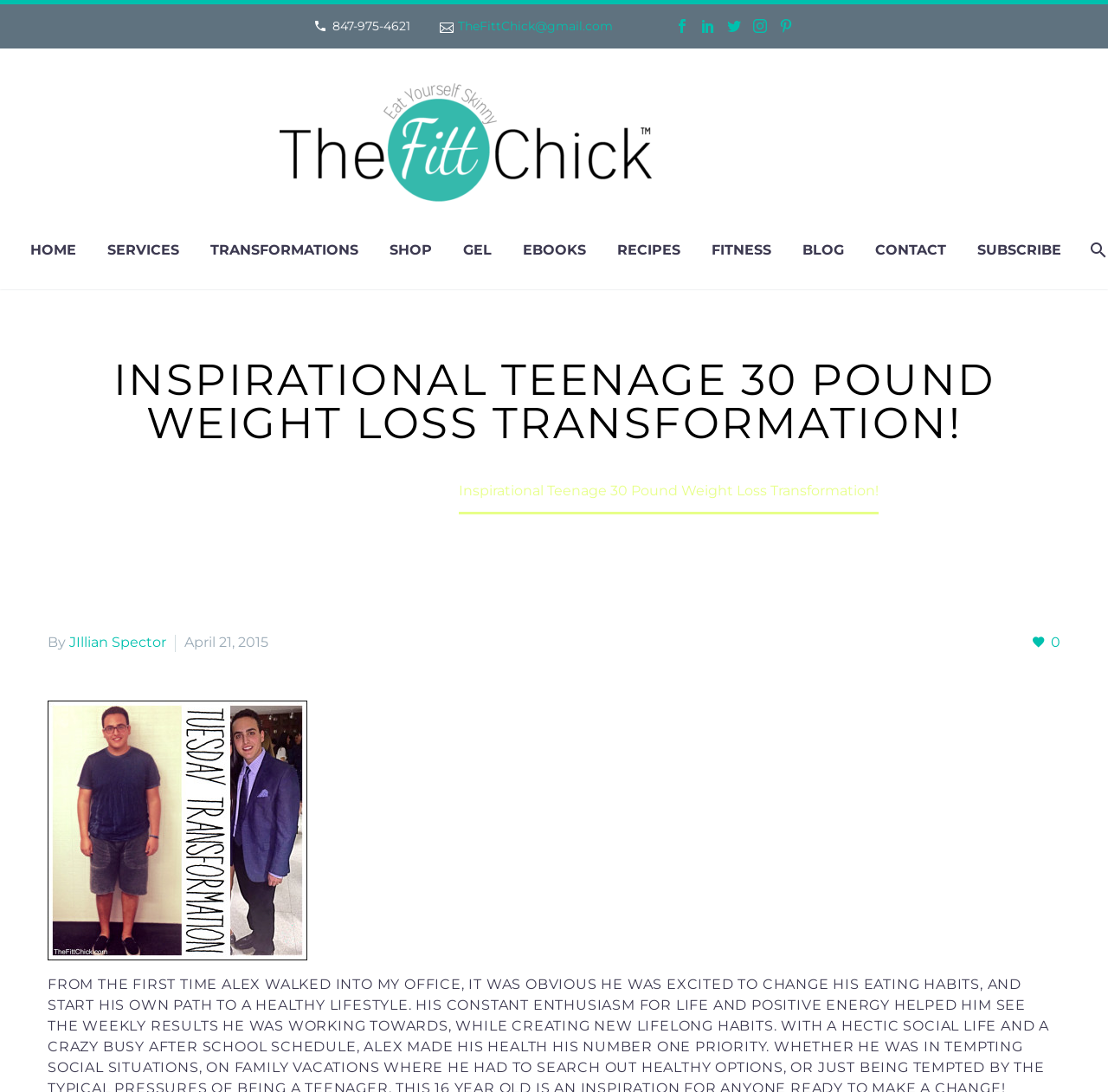Provide a single word or phrase to answer the given question: 
What is the name of the author of the article?

JIllian Spector